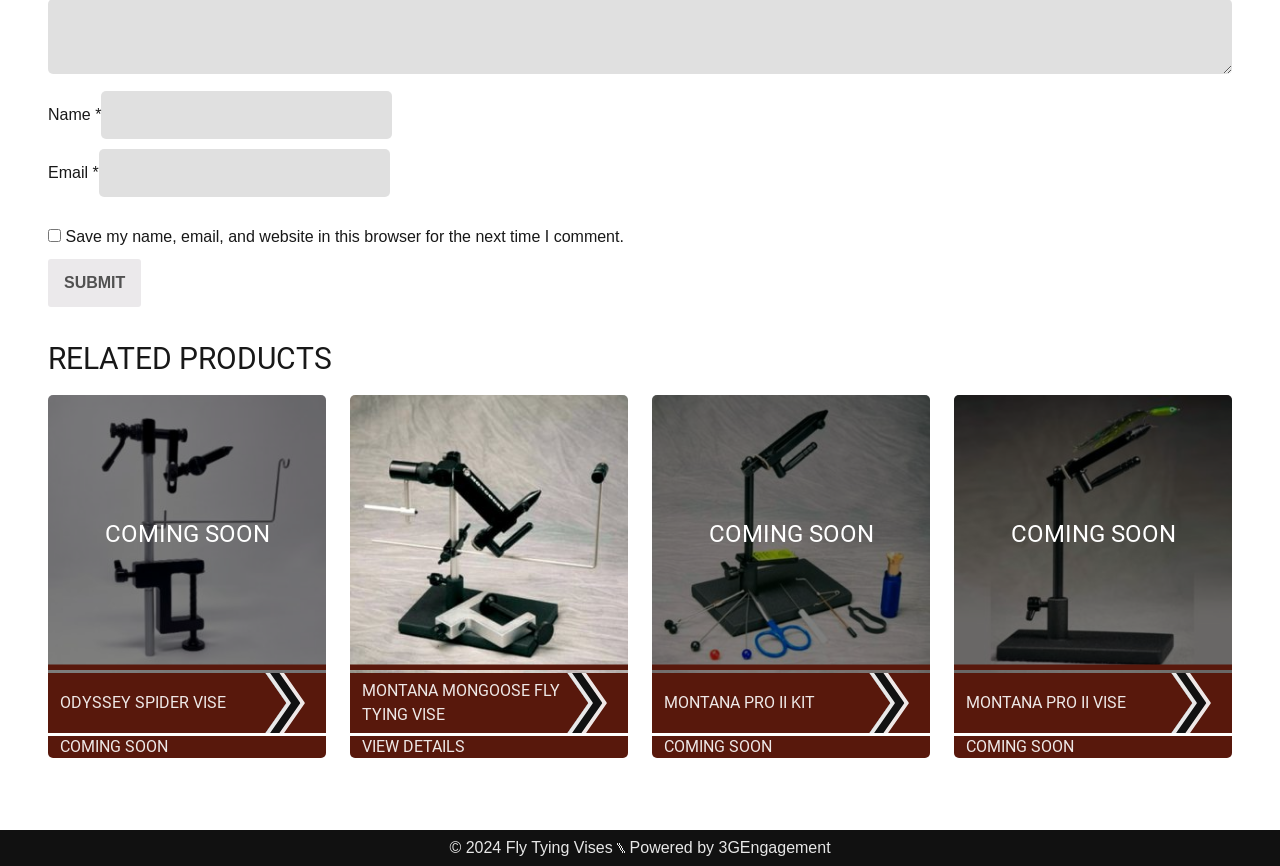Refer to the image and provide an in-depth answer to the question: 
What is the copyright year?

I looked at the footer of the webpage and found a StaticText element with the text '© 2024 Fly Tying Vises ⑊ Powered by...'. The copyright year is 2024.